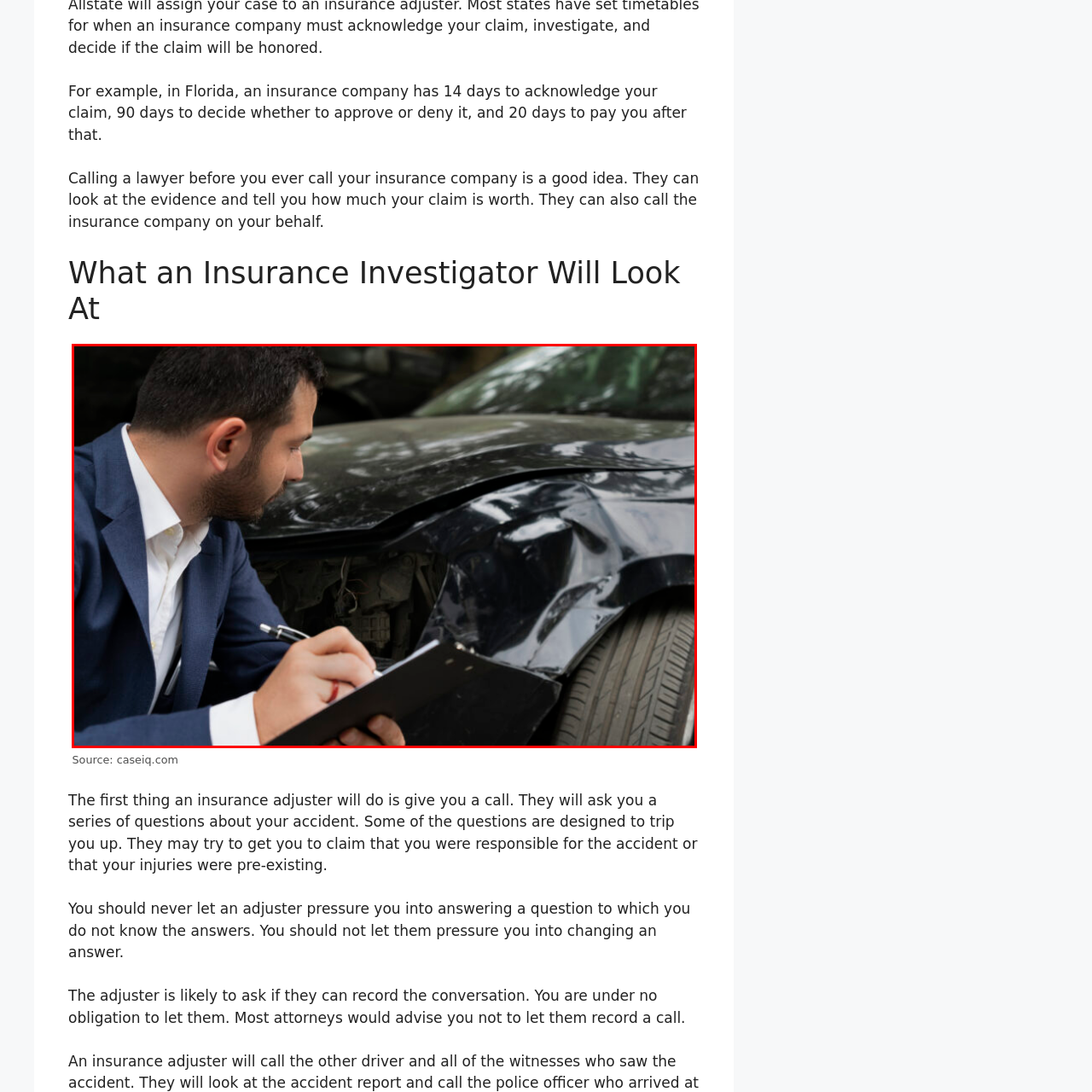Please provide a comprehensive caption for the image highlighted in the red box.

The image depicts an insurance investigator, dressed in a formal blue suit, actively assessing the damage of a black vehicle involved in a traffic accident. He is focused on taking notes on a clipboard, highlighting the meticulous nature of his work in evaluating the situation. The vehicle shows significant damage to its front end, indicative of a serious collision. This scene is part of the process where insurance adjusters gather evidence and details related to the claim, which is essential for determining the outcome of insurance claims following traffic accidents.